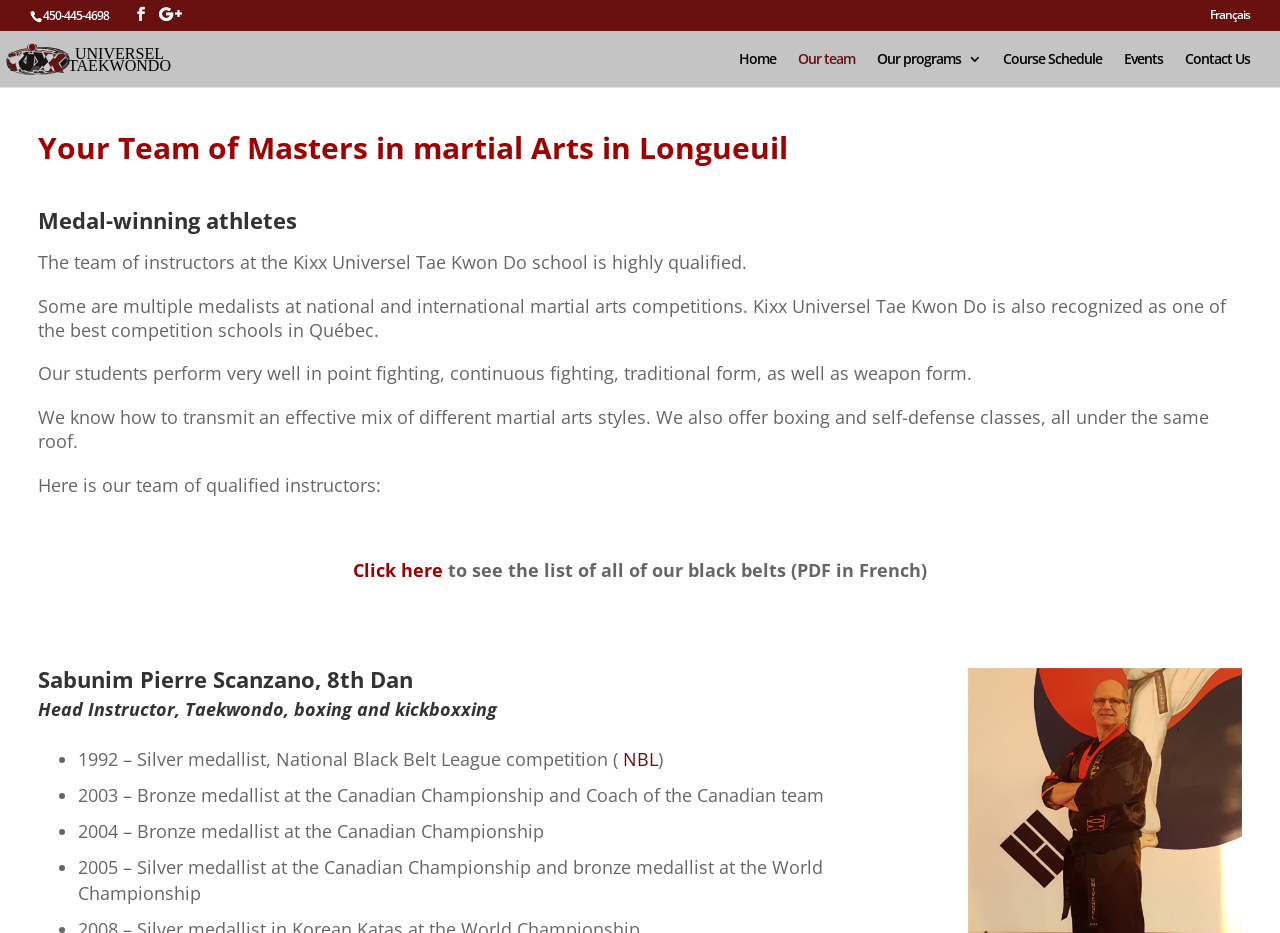Please give the bounding box coordinates of the area that should be clicked to fulfill the following instruction: "Learn more about Sabunim Pierre Scanzano". The coordinates should be in the format of four float numbers from 0 to 1, i.e., [left, top, right, bottom].

[0.03, 0.716, 0.728, 0.739]